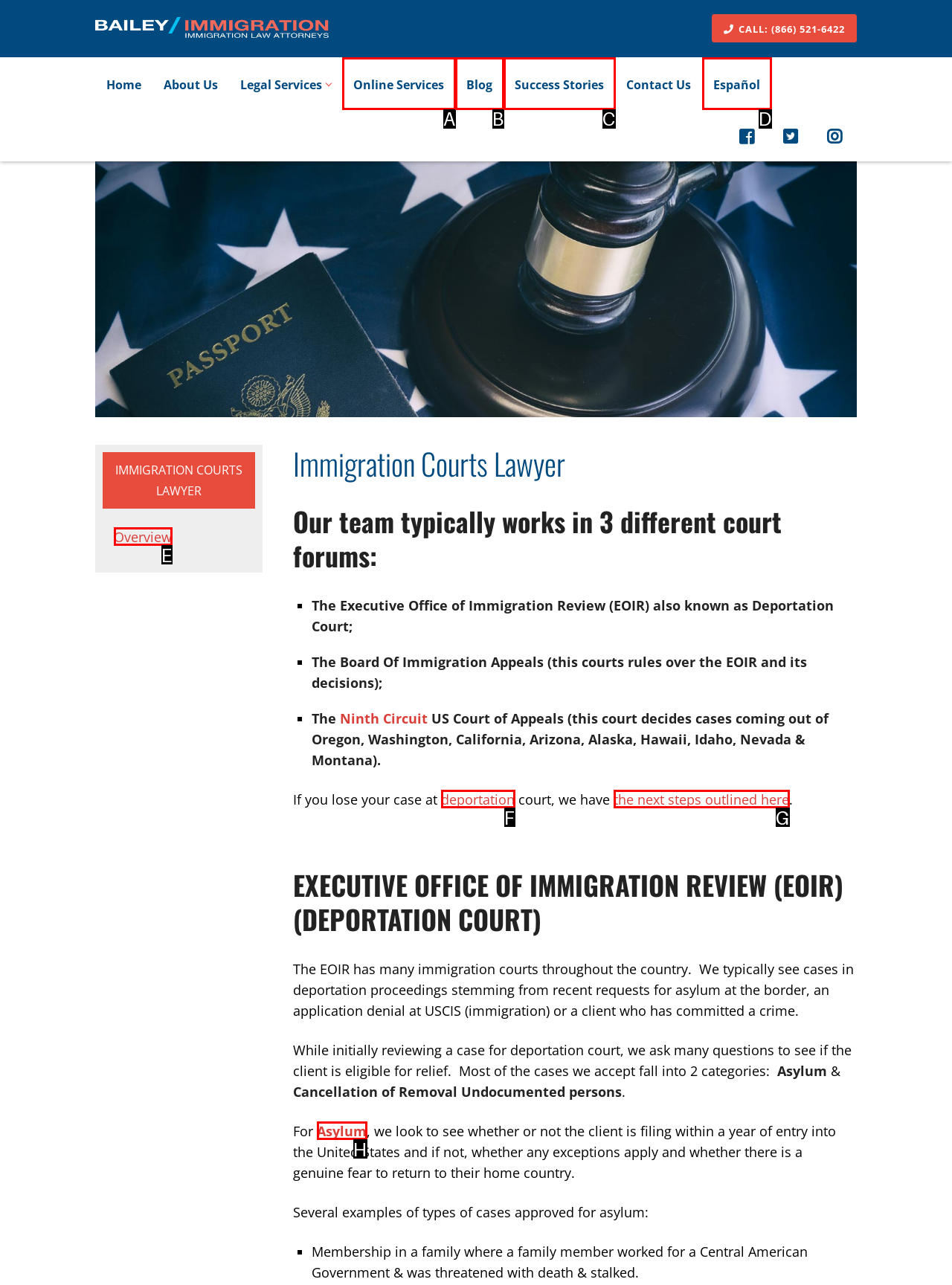Based on the description: the next steps outlined here, select the HTML element that fits best. Provide the letter of the matching option.

G